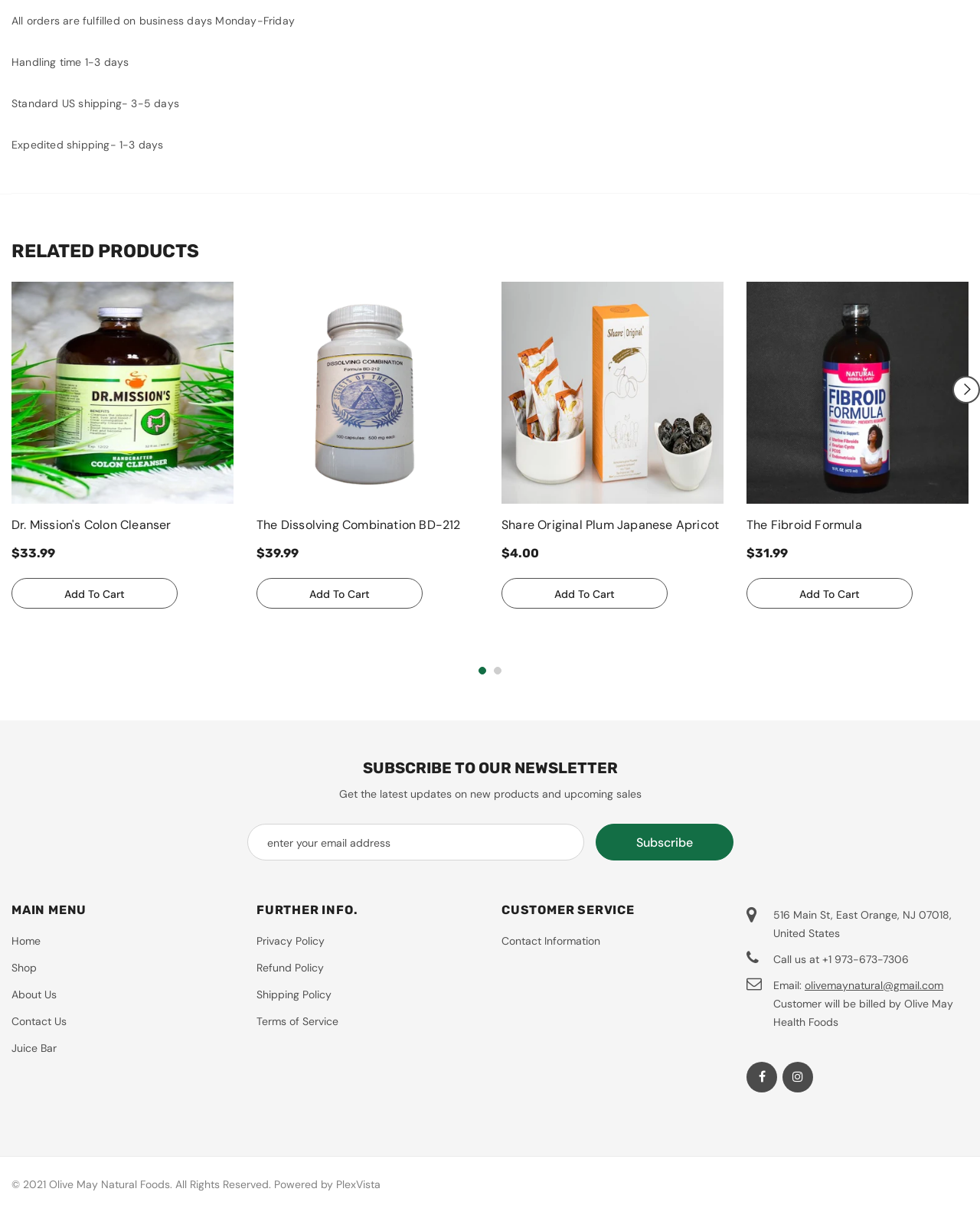Using the details in the image, give a detailed response to the question below:
What is the phone number of Olive May Natural Foods?

The static text 'Call us at +1 973-673-7306' is located at the bottom of the webpage, indicating that the phone number of Olive May Natural Foods is +1 973-673-7306.